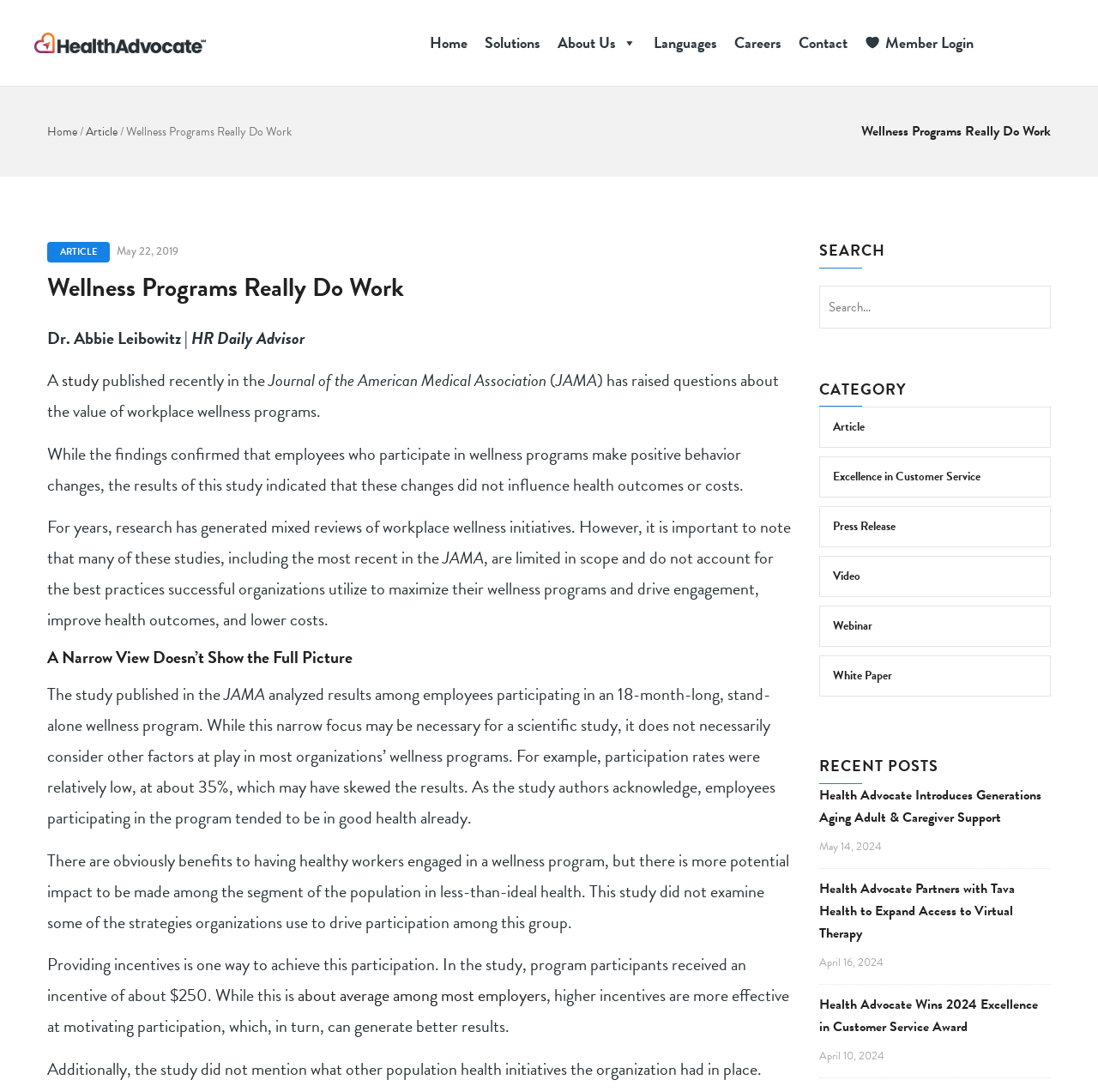Specify the bounding box coordinates of the area to click in order to follow the given instruction: "Read the 'Wellness Programs Really Do Work' article."

[0.078, 0.112, 0.107, 0.129]